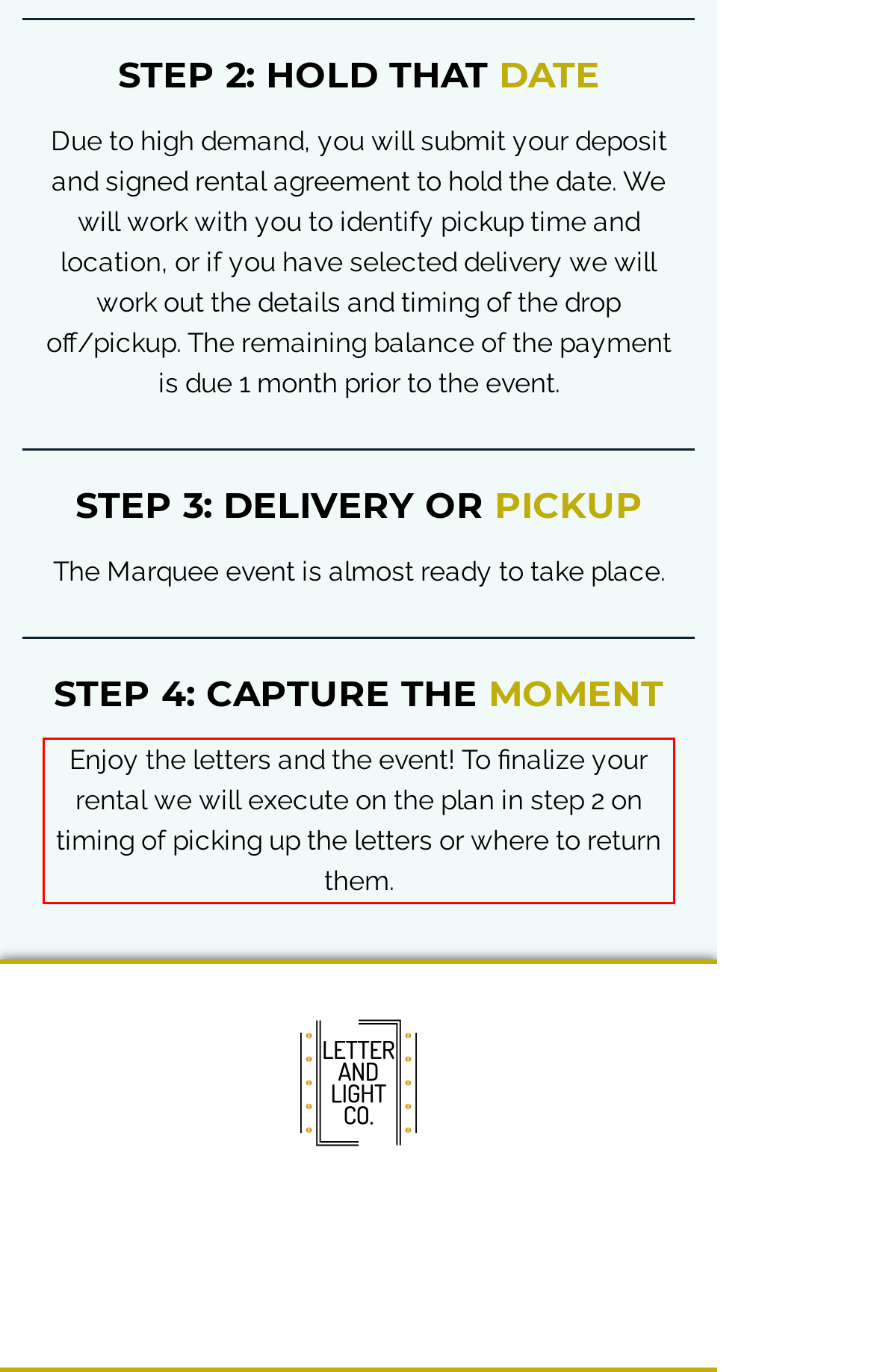You have a webpage screenshot with a red rectangle surrounding a UI element. Extract the text content from within this red bounding box.

Enjoy the letters and the event! To finalize your rental we will execute on the plan in step 2 on timing of picking up the letters or where to return them.